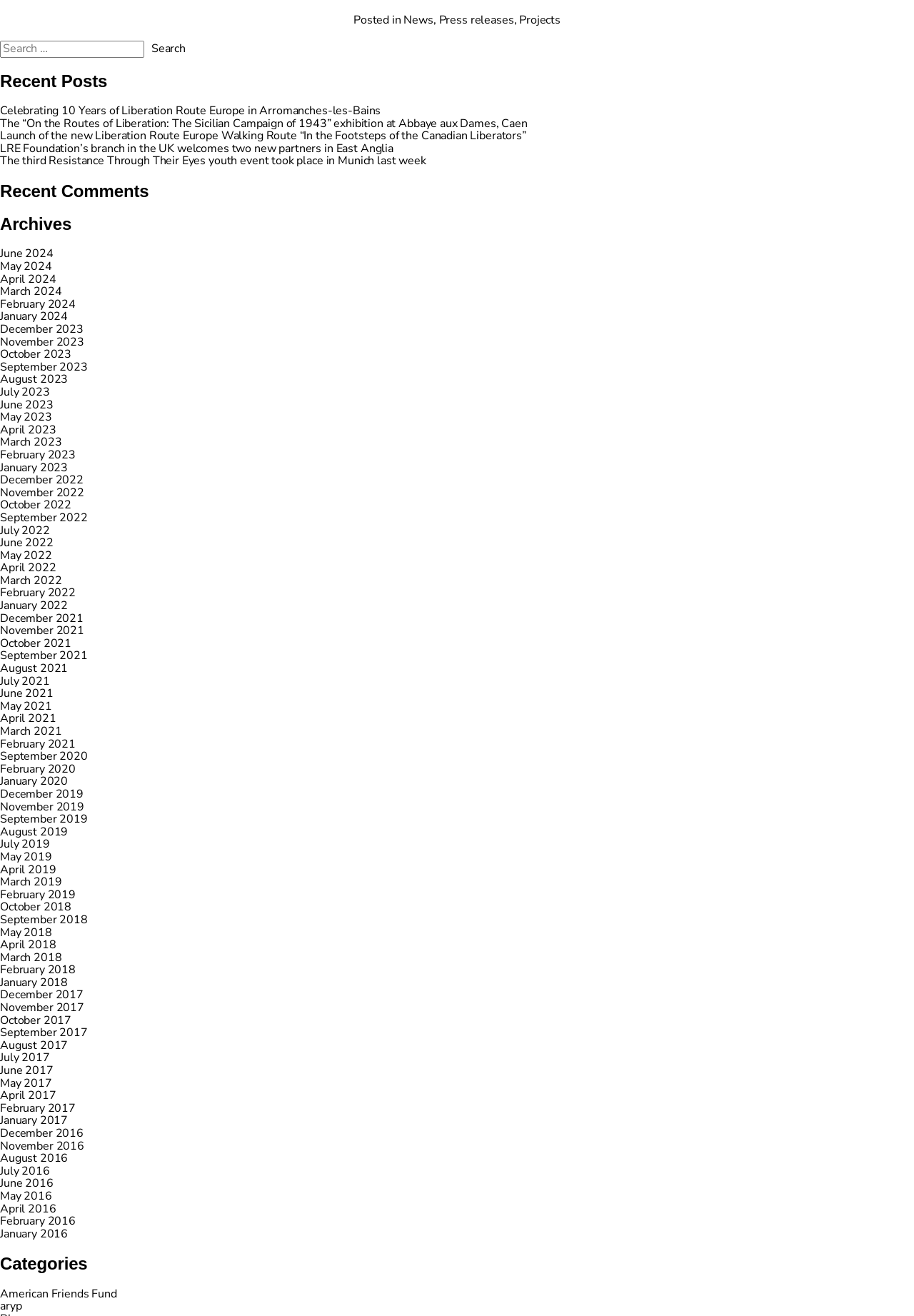How many recent comments are displayed on the webpage?
Answer the question with a detailed and thorough explanation.

The webpage does not display any recent comments. The 'Recent Comments' section is present, but it does not contain any links or text indicating recent comments.